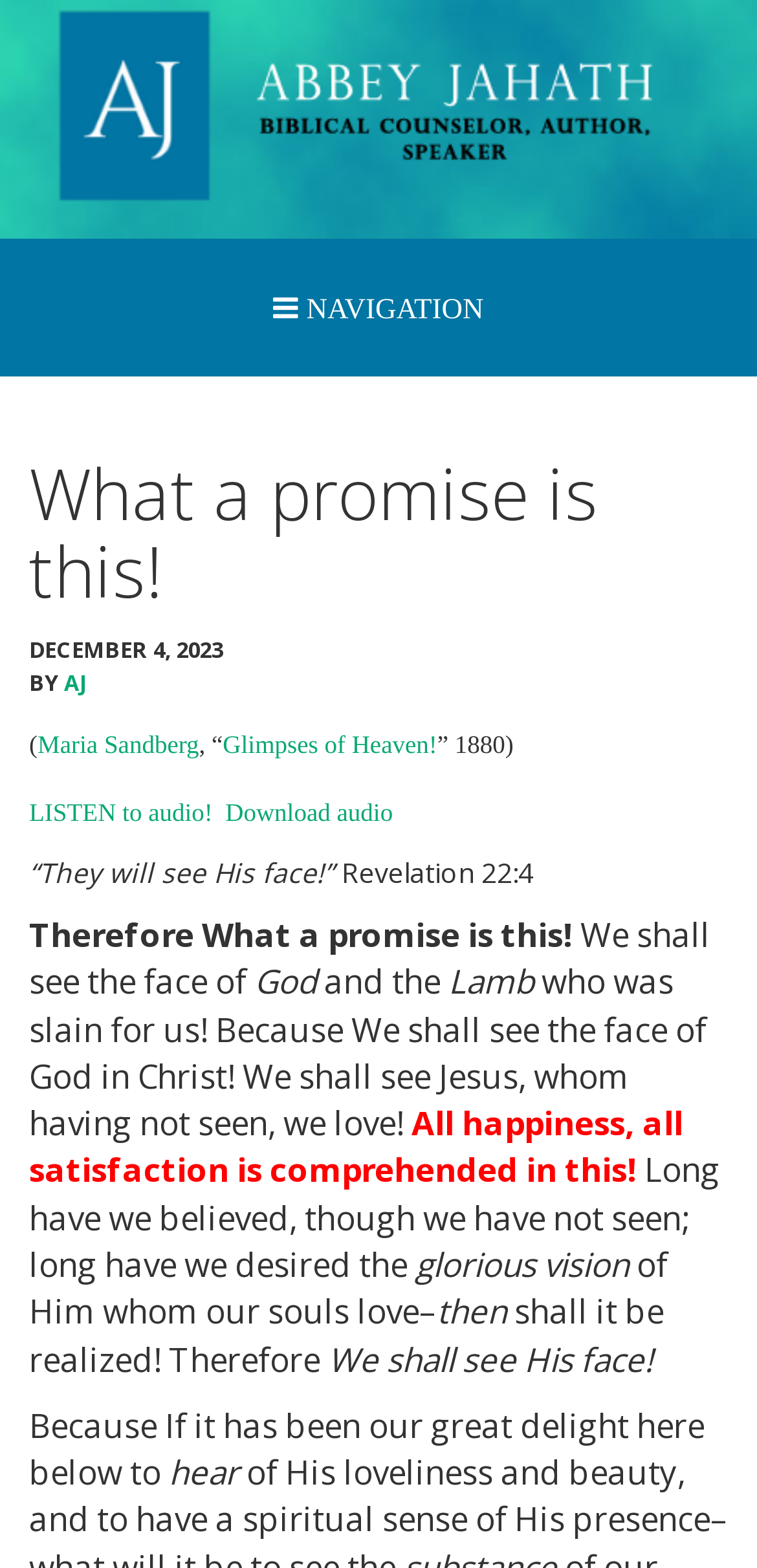Find the bounding box coordinates of the element to click in order to complete this instruction: "Click on the Download audio link". The bounding box coordinates must be four float numbers between 0 and 1, denoted as [left, top, right, bottom].

[0.298, 0.508, 0.519, 0.527]